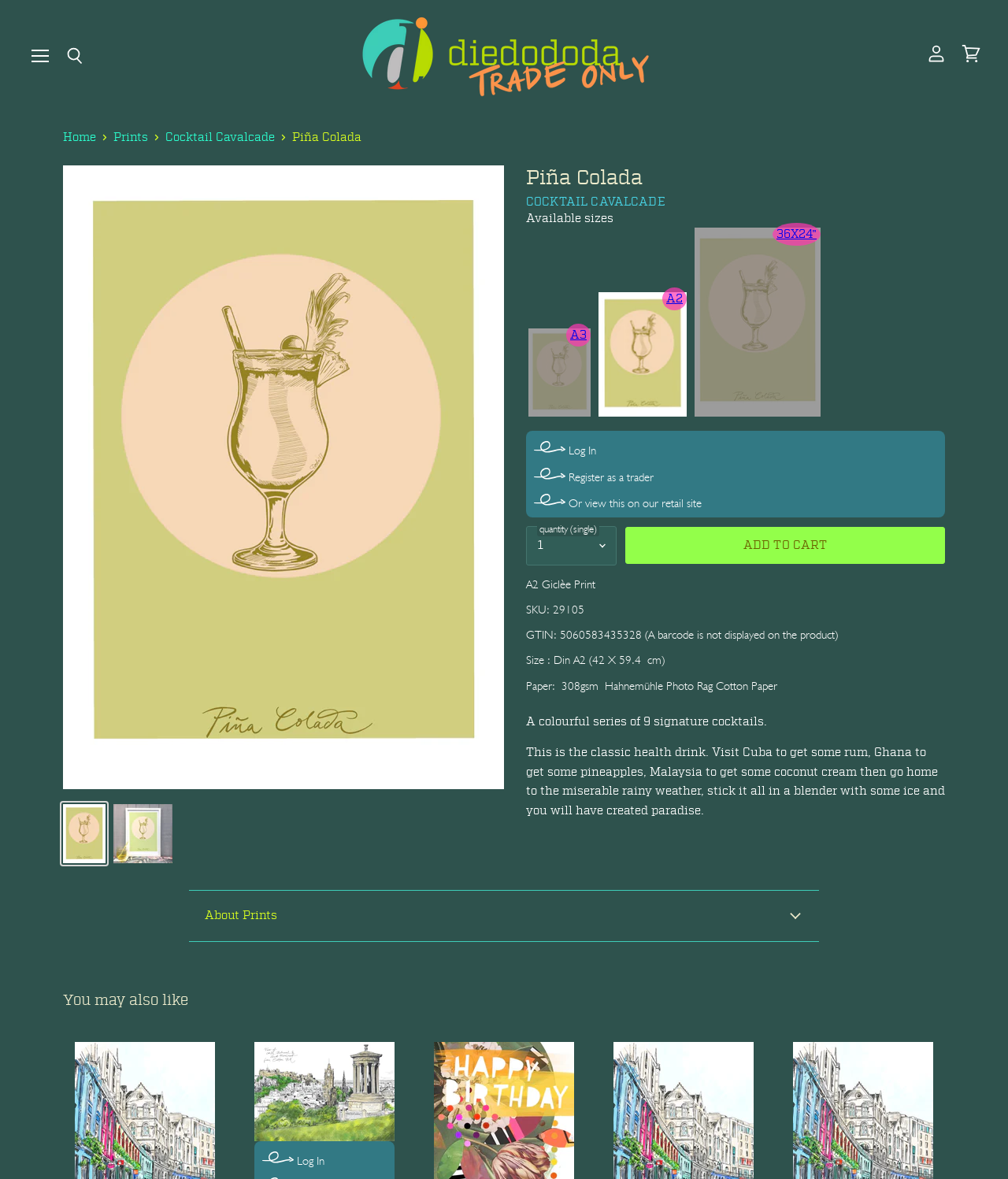What is the material of the paper used?
From the details in the image, answer the question comprehensively.

The material of the paper used can be found in the product description section, where it is mentioned as 'Paper: 308gsm Hahnemühle Photo Rag Cotton Paper'.